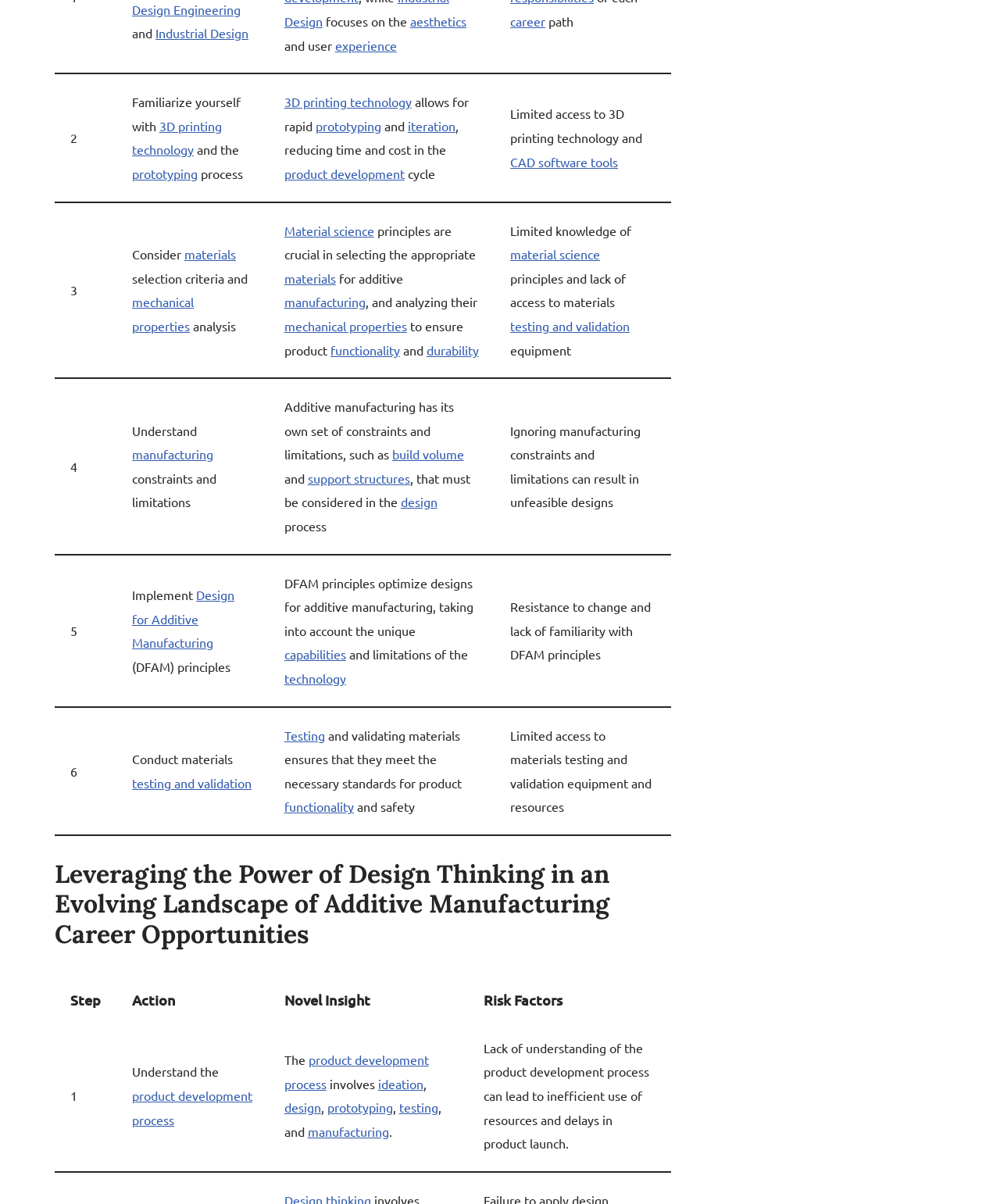What is crucial in selecting materials for additive manufacturing?
Look at the webpage screenshot and answer the question with a detailed explanation.

The webpage states that material science principles are crucial in selecting the appropriate materials for additive manufacturing, and analyzing their mechanical properties to ensure product functionality and durability.